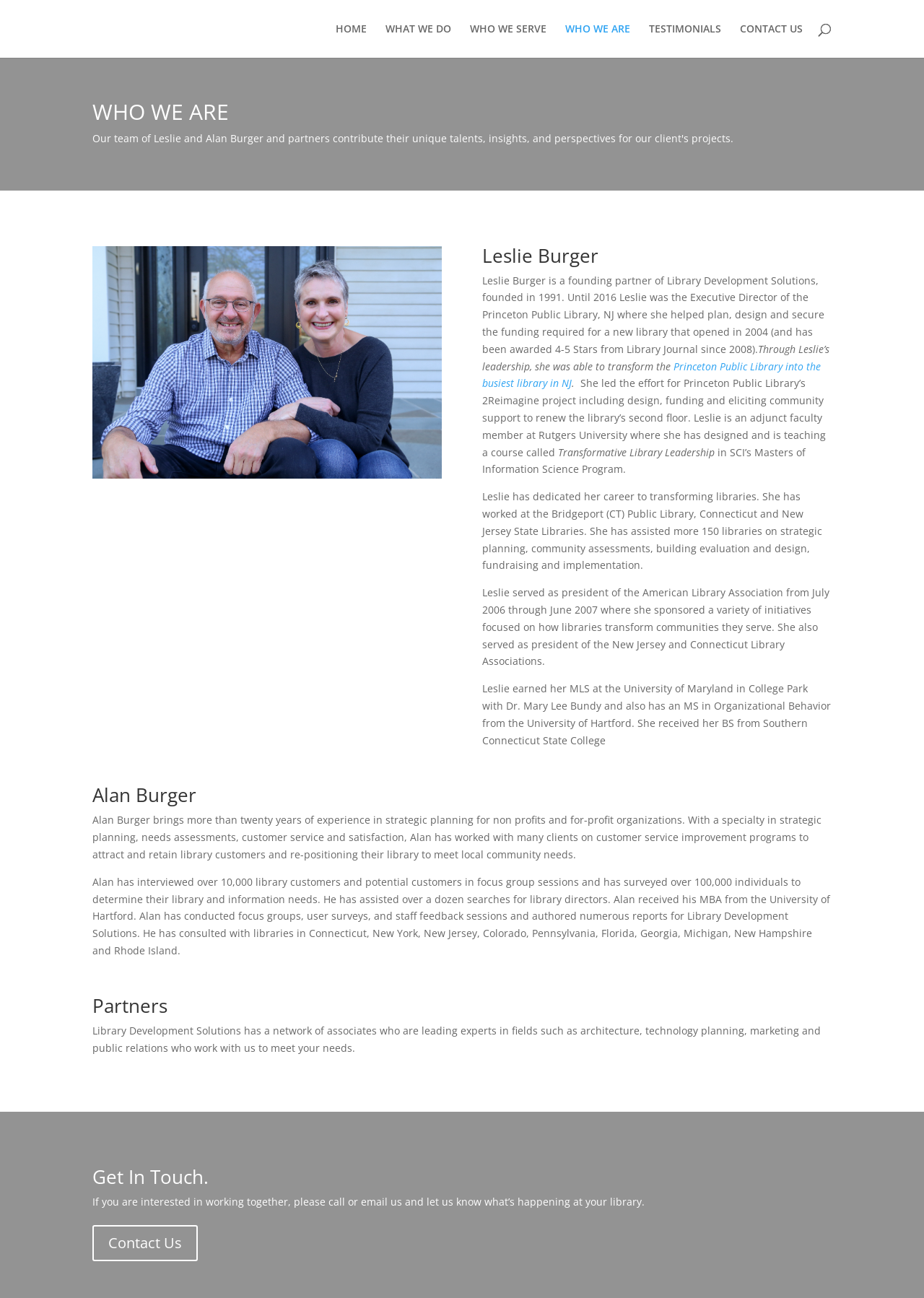Locate the bounding box coordinates of the element you need to click to accomplish the task described by this instruction: "Search for something".

[0.1, 0.0, 0.9, 0.001]